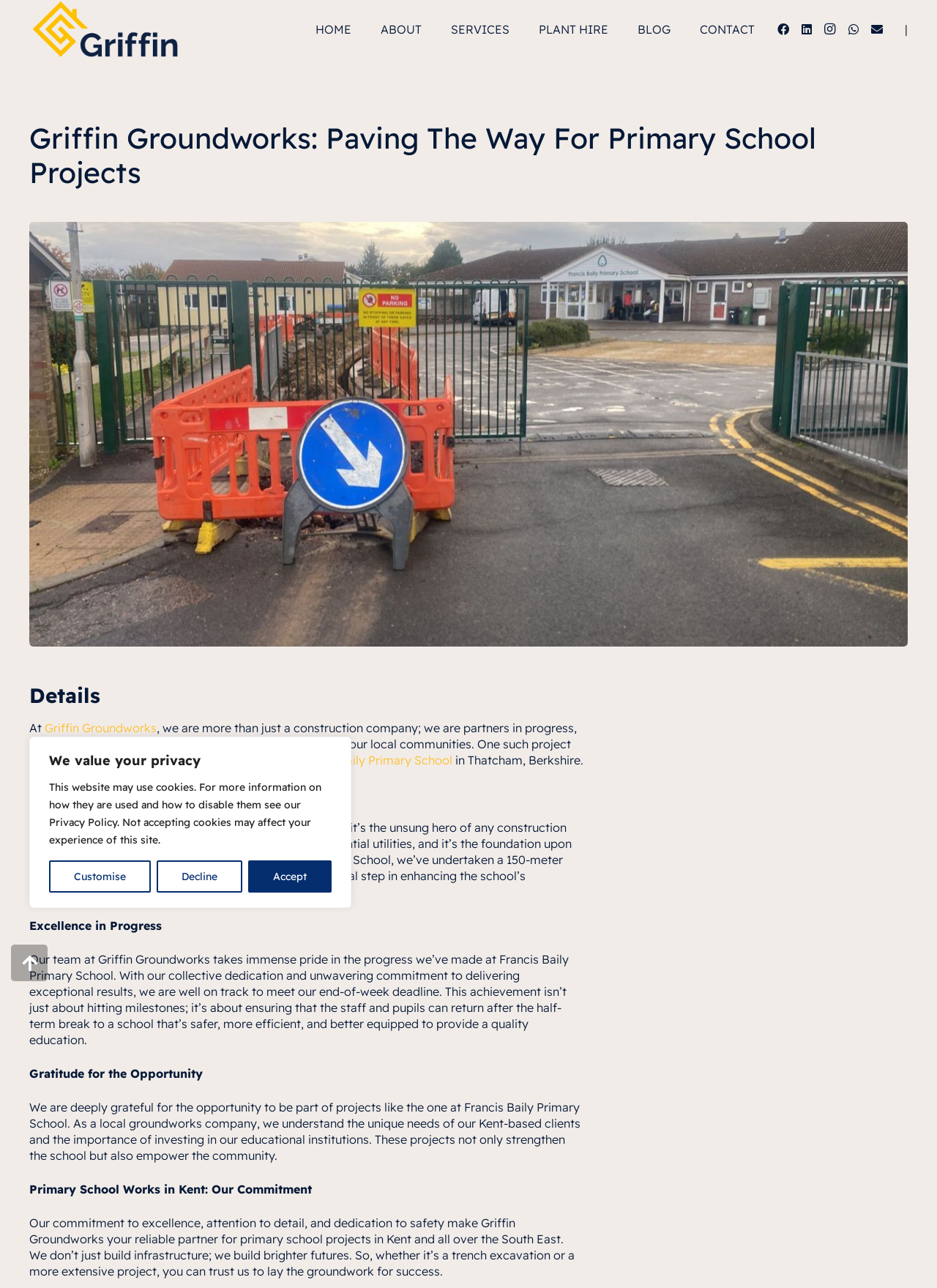Identify the bounding box of the HTML element described as: "parent_node: Search name="s" placeholder="Search..."".

None